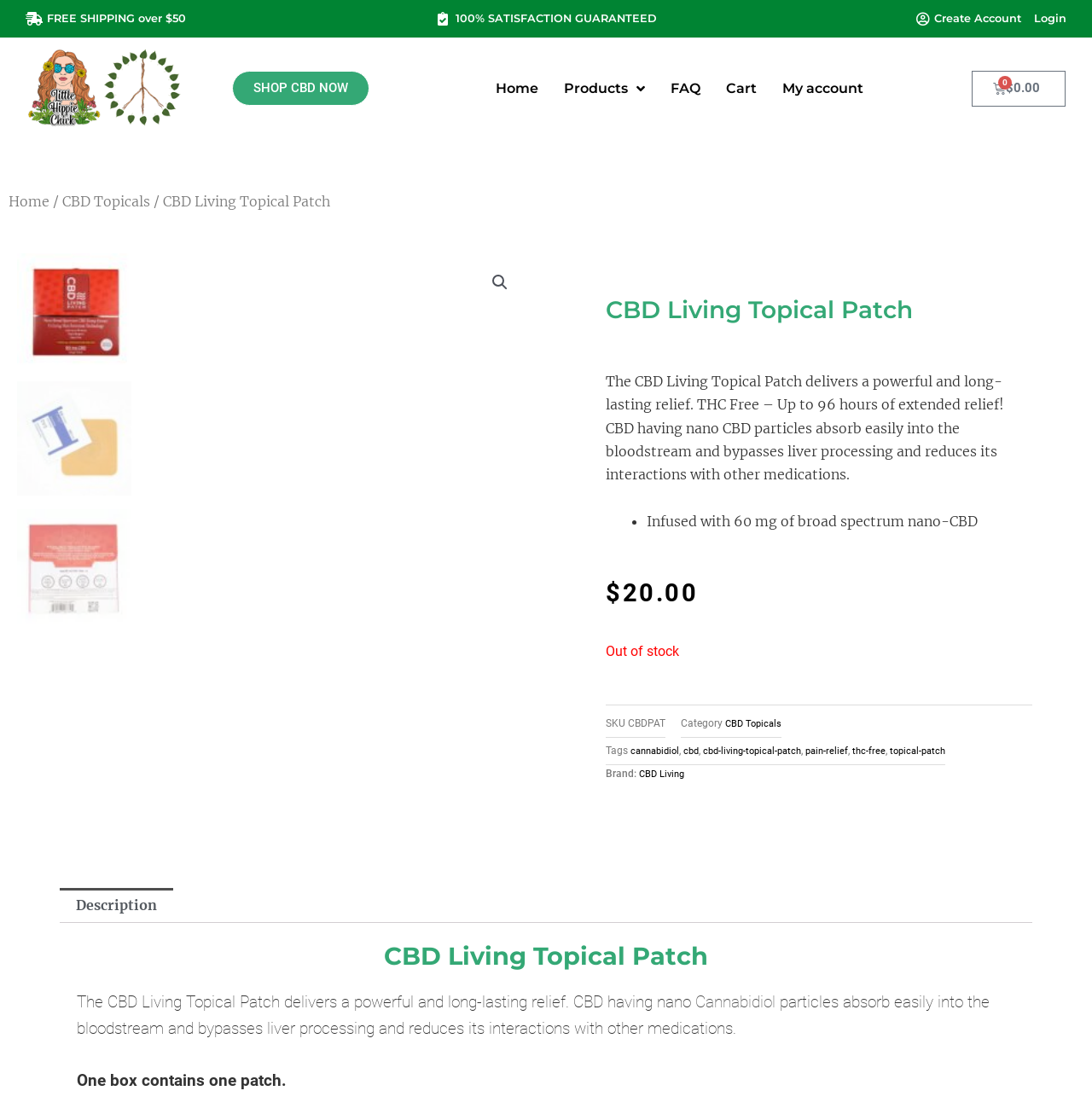Please give a short response to the question using one word or a phrase:
What is the minimum order for free shipping?

Over $50